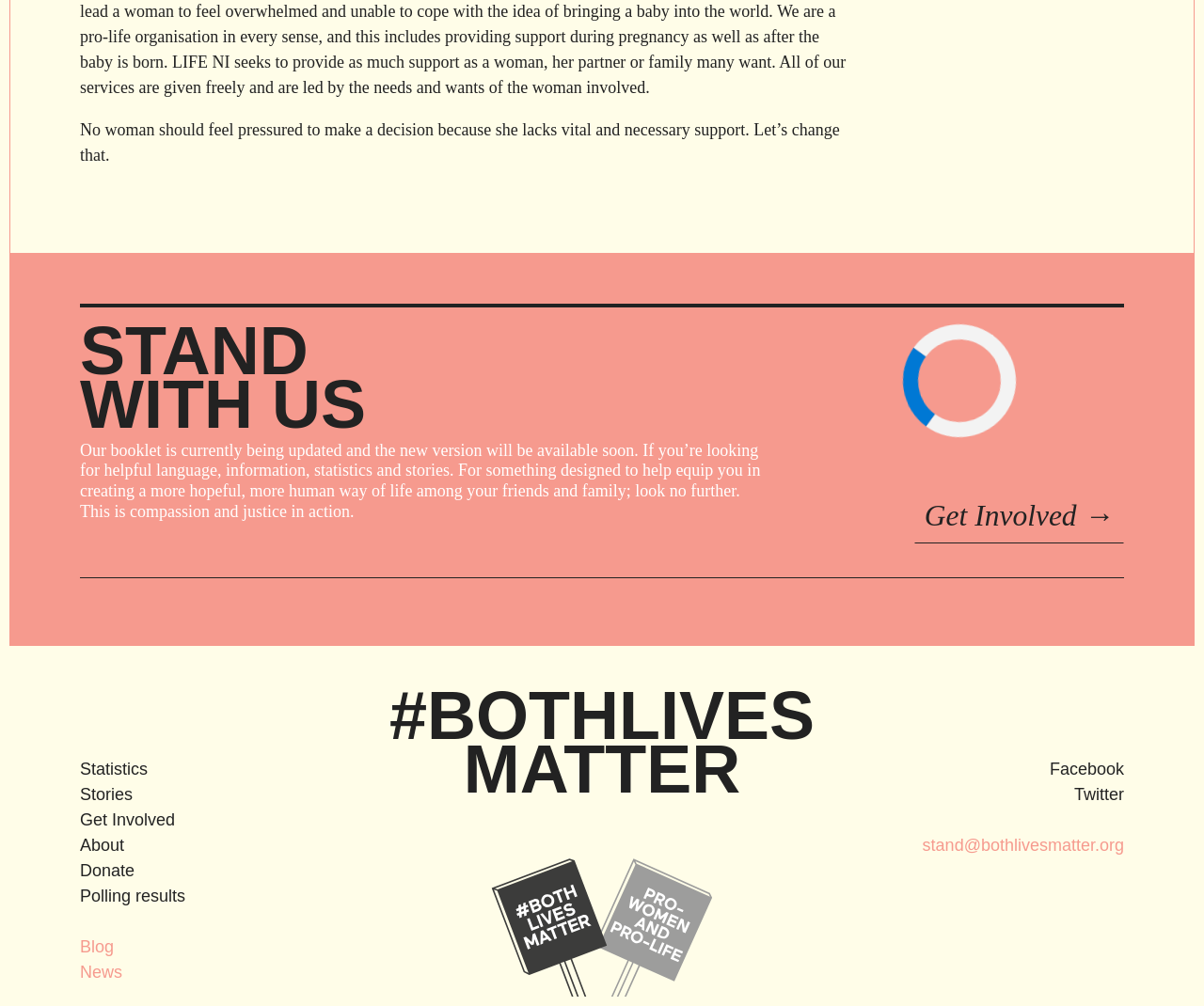Find the bounding box coordinates of the clickable area required to complete the following action: "Enter email address".

[0.709, 0.408, 0.934, 0.452]